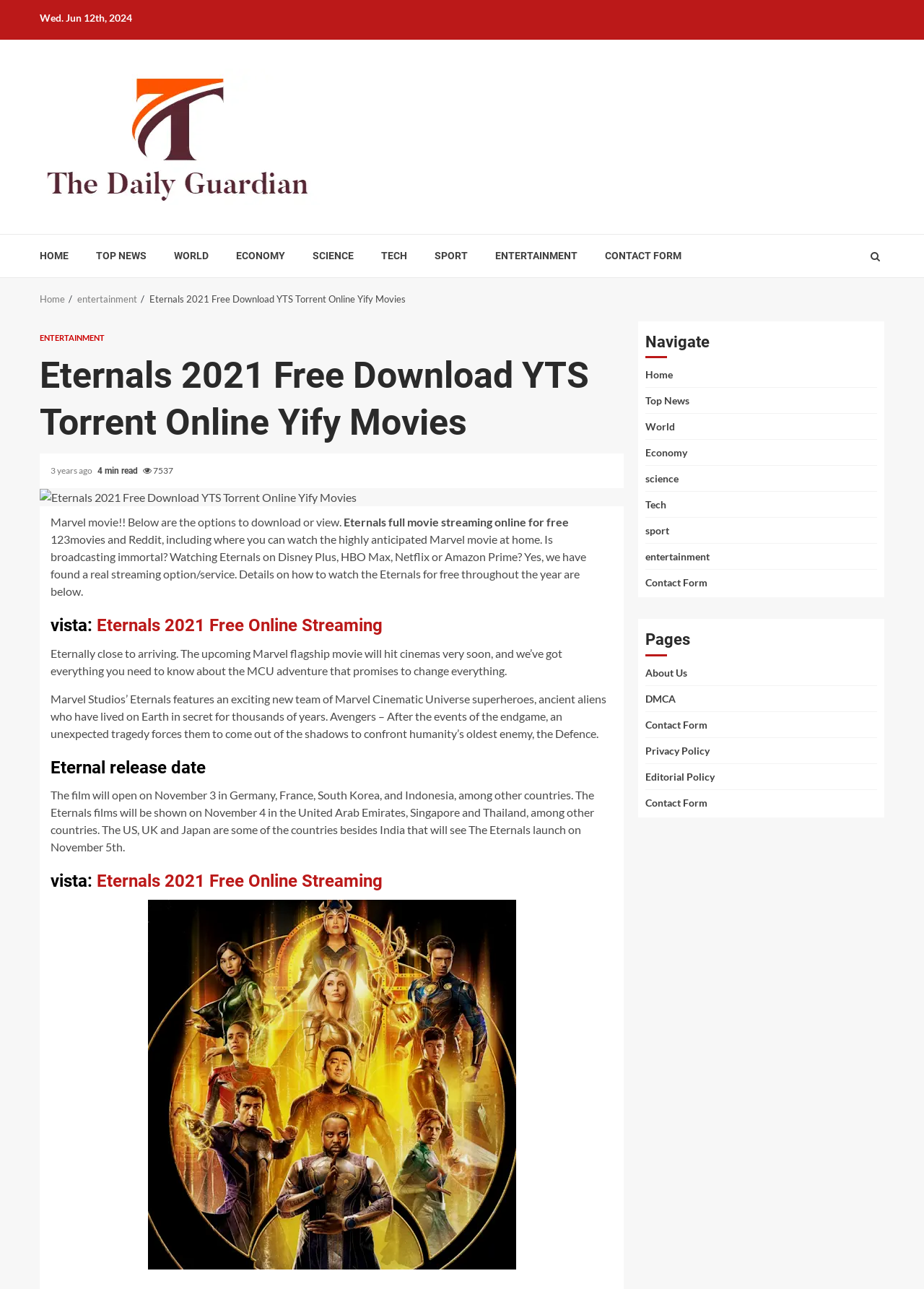Calculate the bounding box coordinates for the UI element based on the following description: "Home". Ensure the coordinates are four float numbers between 0 and 1, i.e., [left, top, right, bottom].

[0.043, 0.193, 0.074, 0.204]